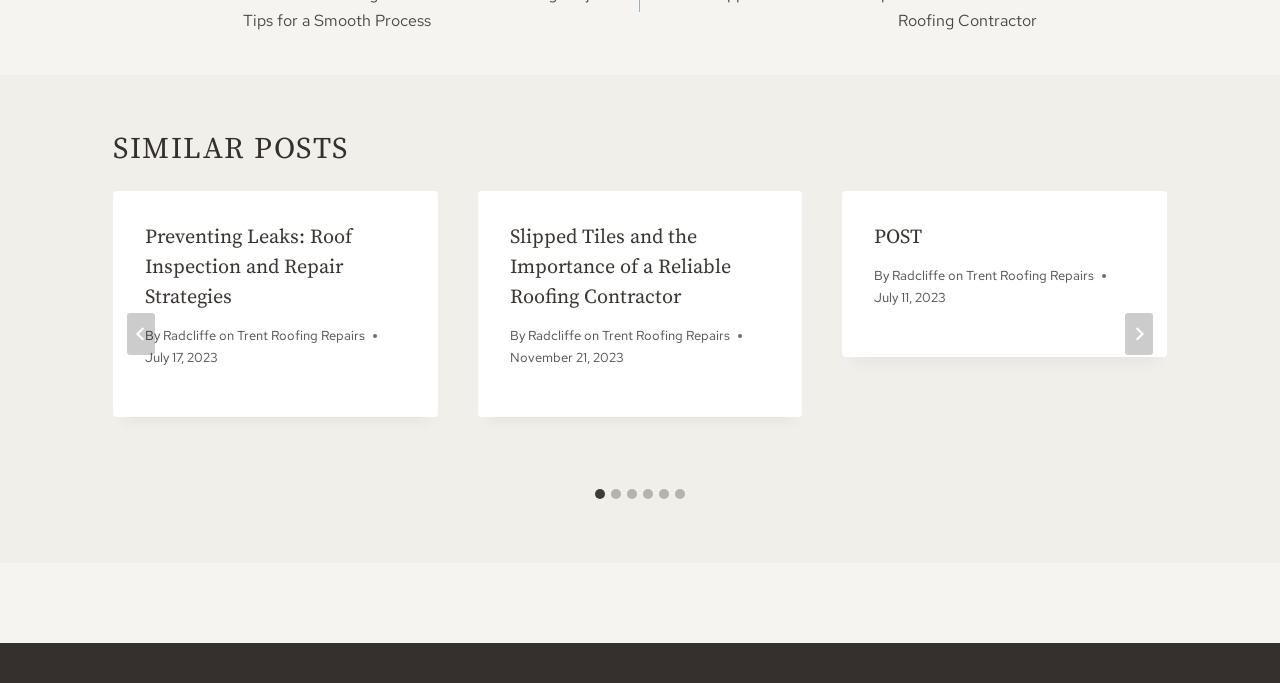What is the title of the first article?
Answer the question with a single word or phrase, referring to the image.

Preventing Leaks: Roof Inspection and Repair Strategies